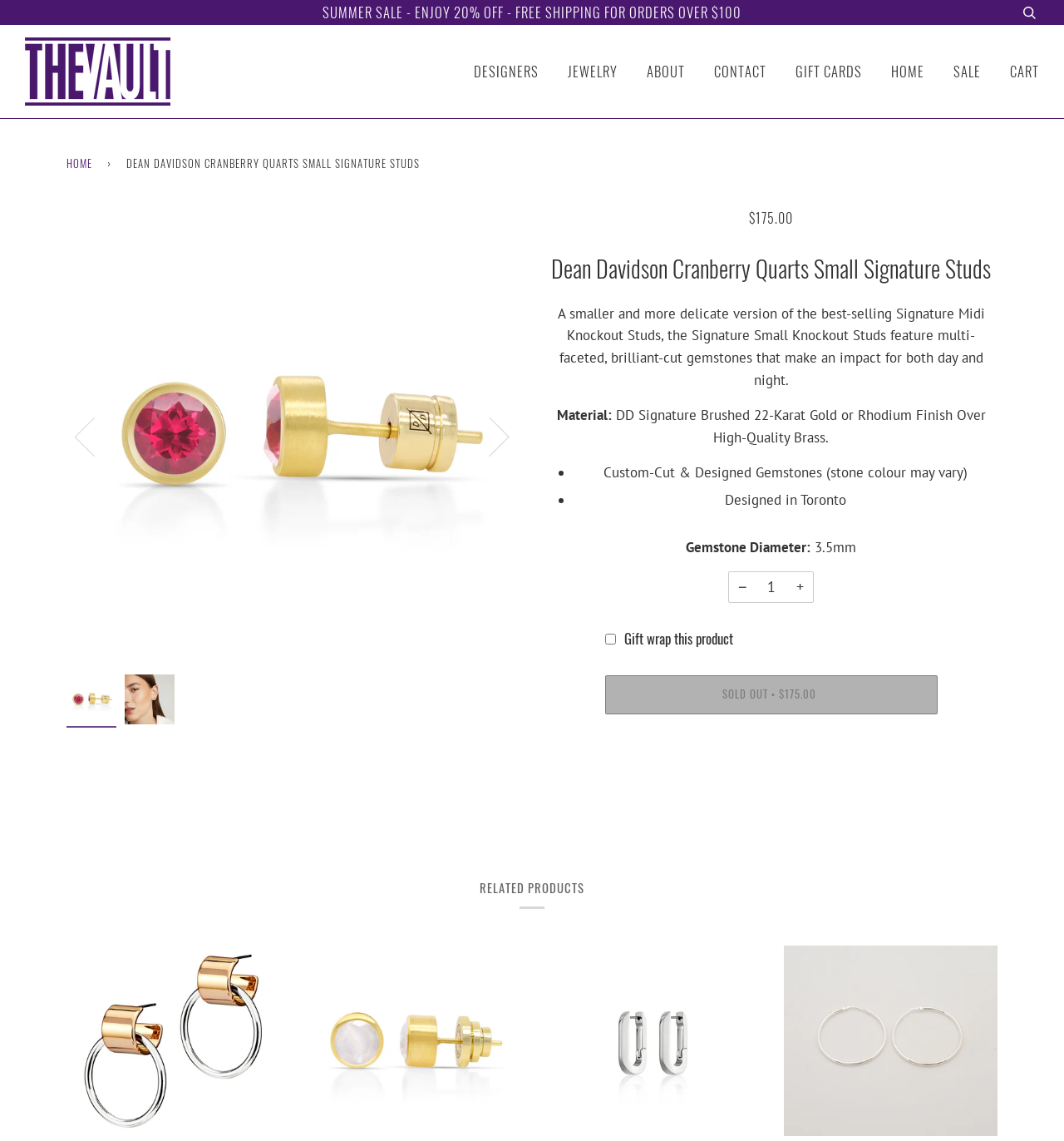Indicate the bounding box coordinates of the element that needs to be clicked to satisfy the following instruction: "Follow SSHRC on Twitter". The coordinates should be four float numbers between 0 and 1, i.e., [left, top, right, bottom].

None